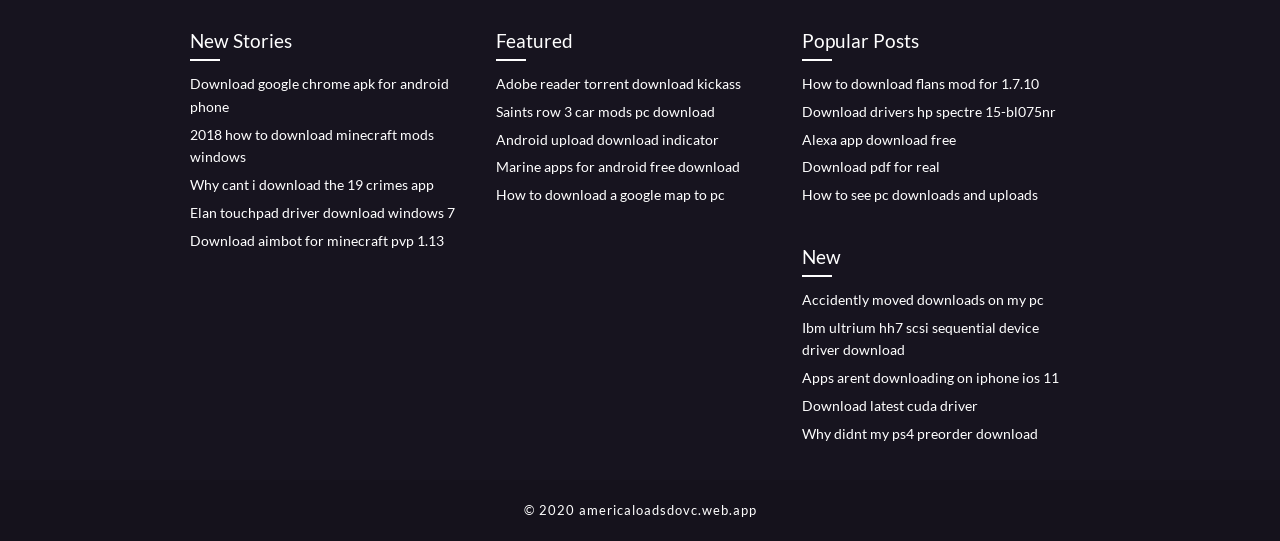Bounding box coordinates are specified in the format (top-left x, top-left y, bottom-right x, bottom-right y). All values are floating point numbers bounded between 0 and 1. Please provide the bounding box coordinate of the region this sentence describes: Download pdf for real

[0.627, 0.293, 0.734, 0.324]